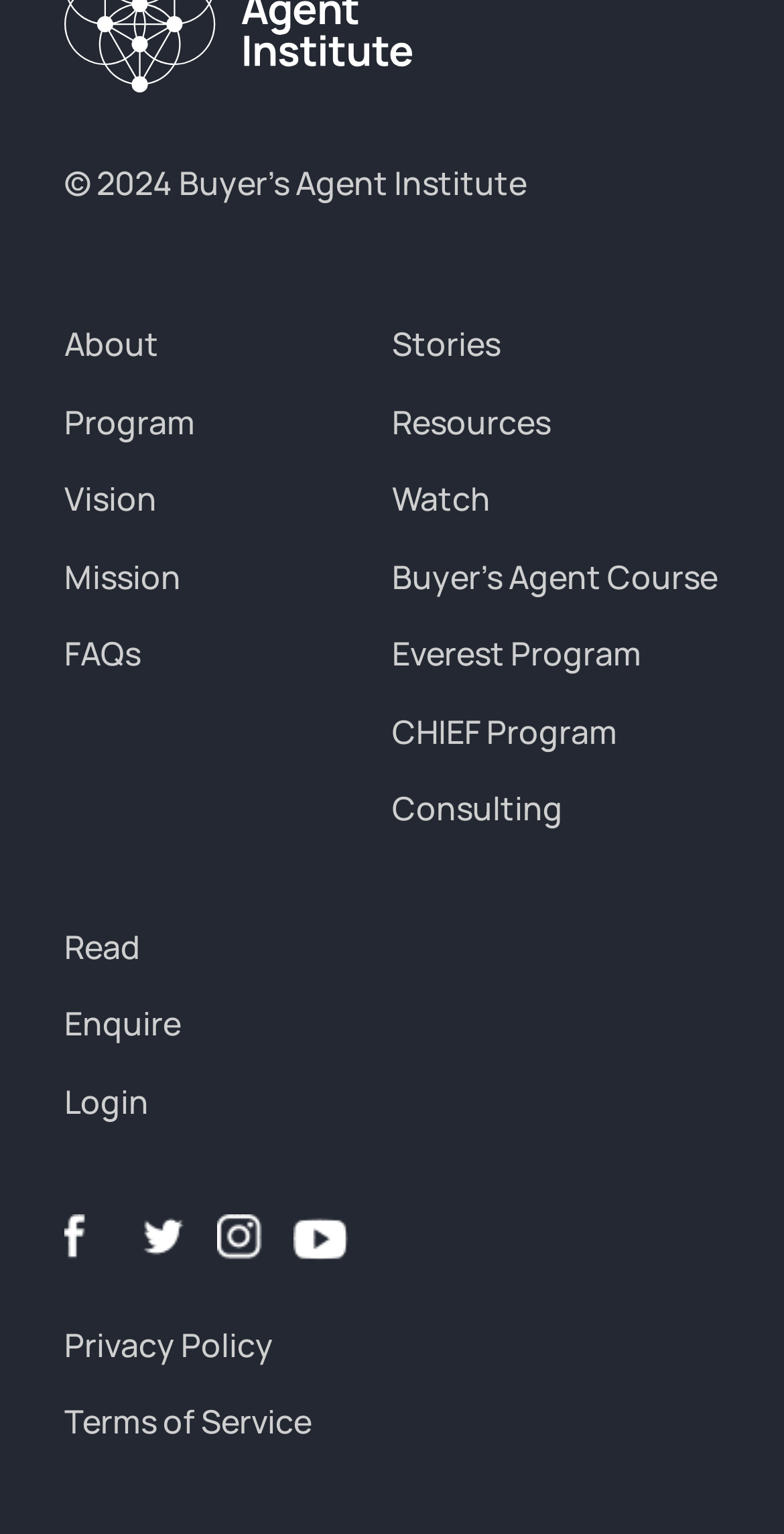Determine the bounding box coordinates of the UI element that matches the following description: "CHIEF Program". The coordinates should be four float numbers between 0 and 1 in the format [left, top, right, bottom].

[0.5, 0.462, 0.787, 0.491]